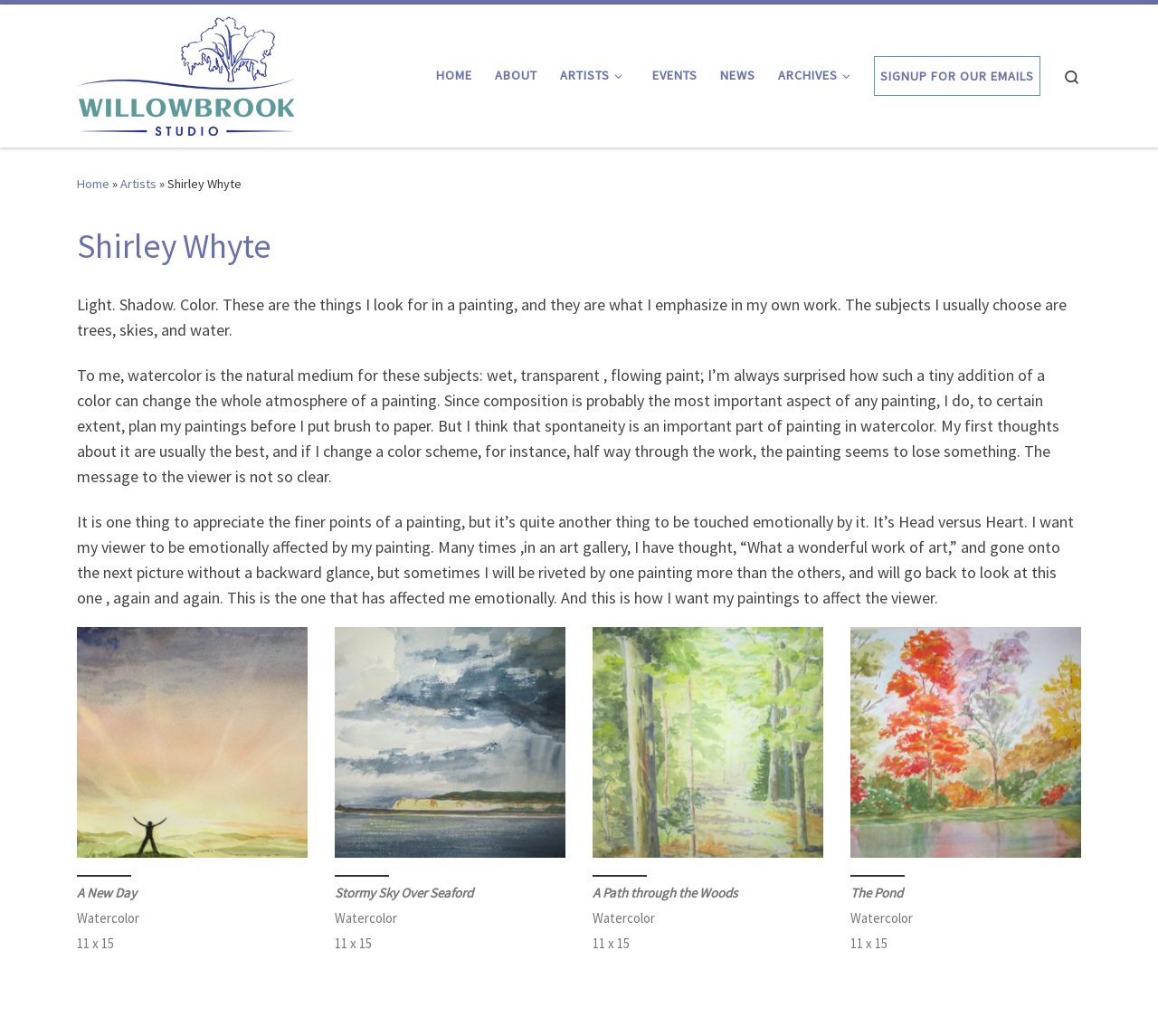What is the medium used in the paintings?
Using the image as a reference, give an elaborate response to the question.

The medium used in the paintings is mentioned in the figure captions, where it says 'Watercolor' for each of the paintings.